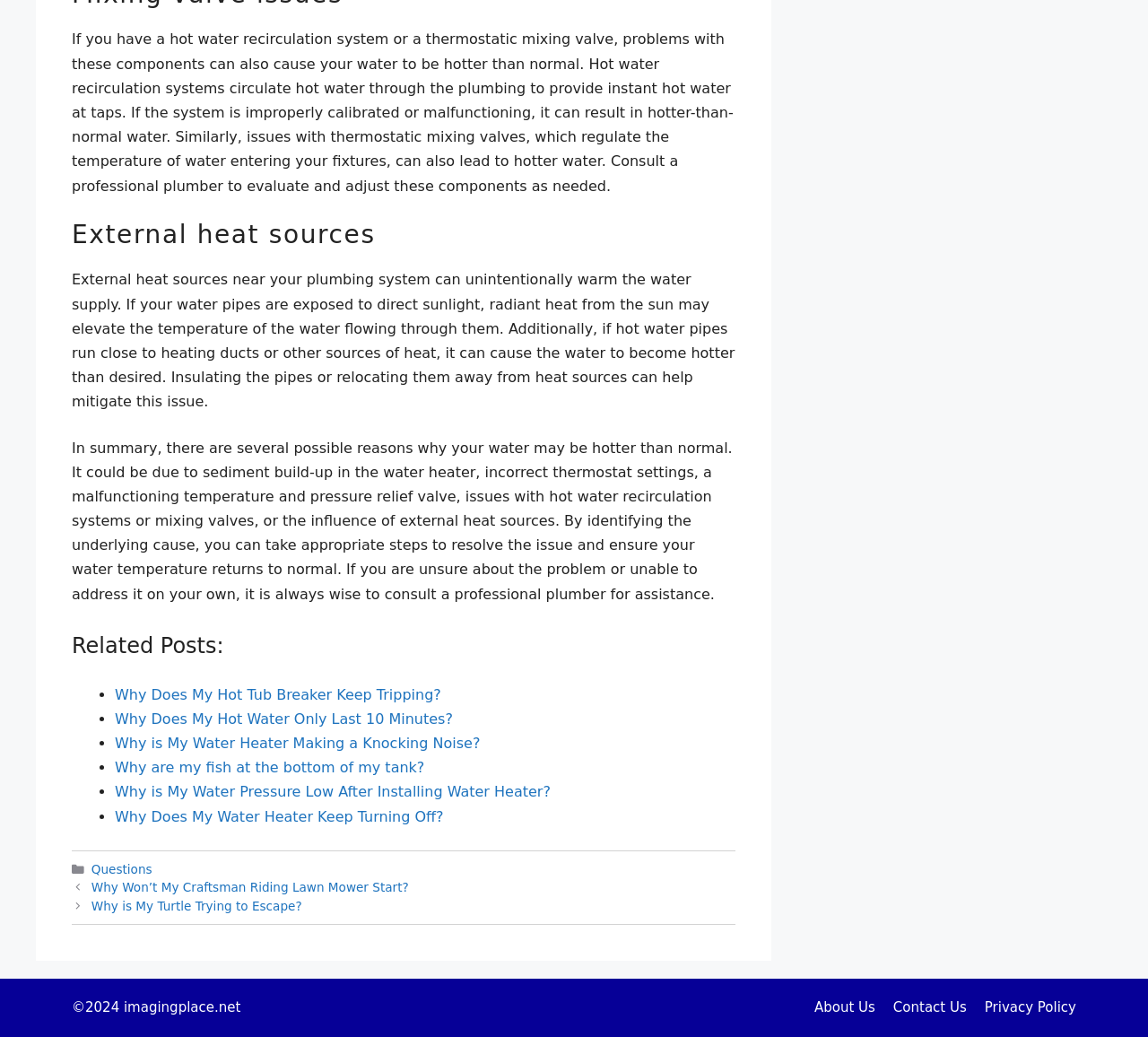Identify the bounding box coordinates of the area that should be clicked in order to complete the given instruction: "Click on 'Contact Us'". The bounding box coordinates should be four float numbers between 0 and 1, i.e., [left, top, right, bottom].

[0.778, 0.964, 0.842, 0.979]